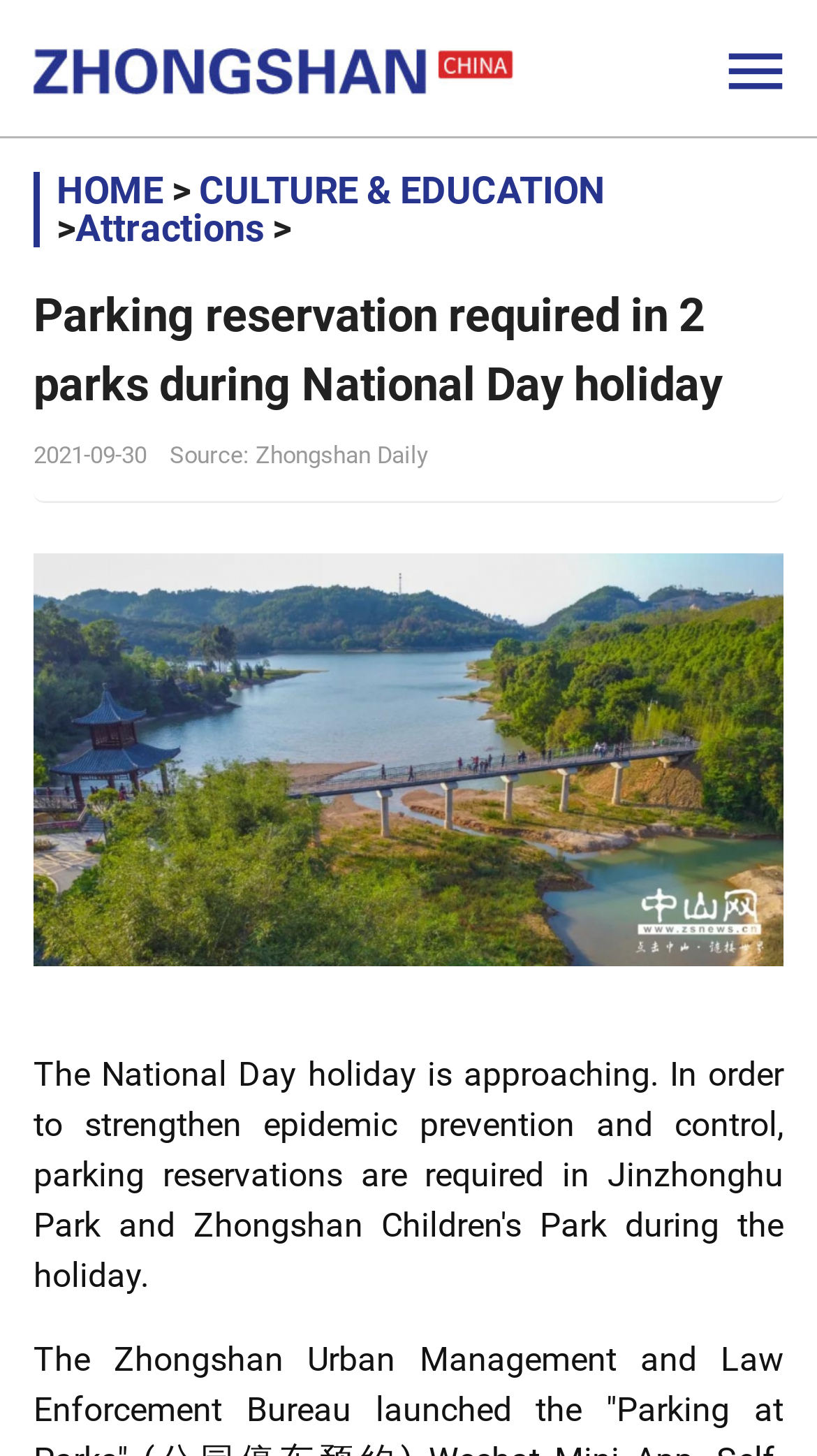What is the purpose of the button with '' icon?
Please provide a single word or phrase as your answer based on the image.

Unknown